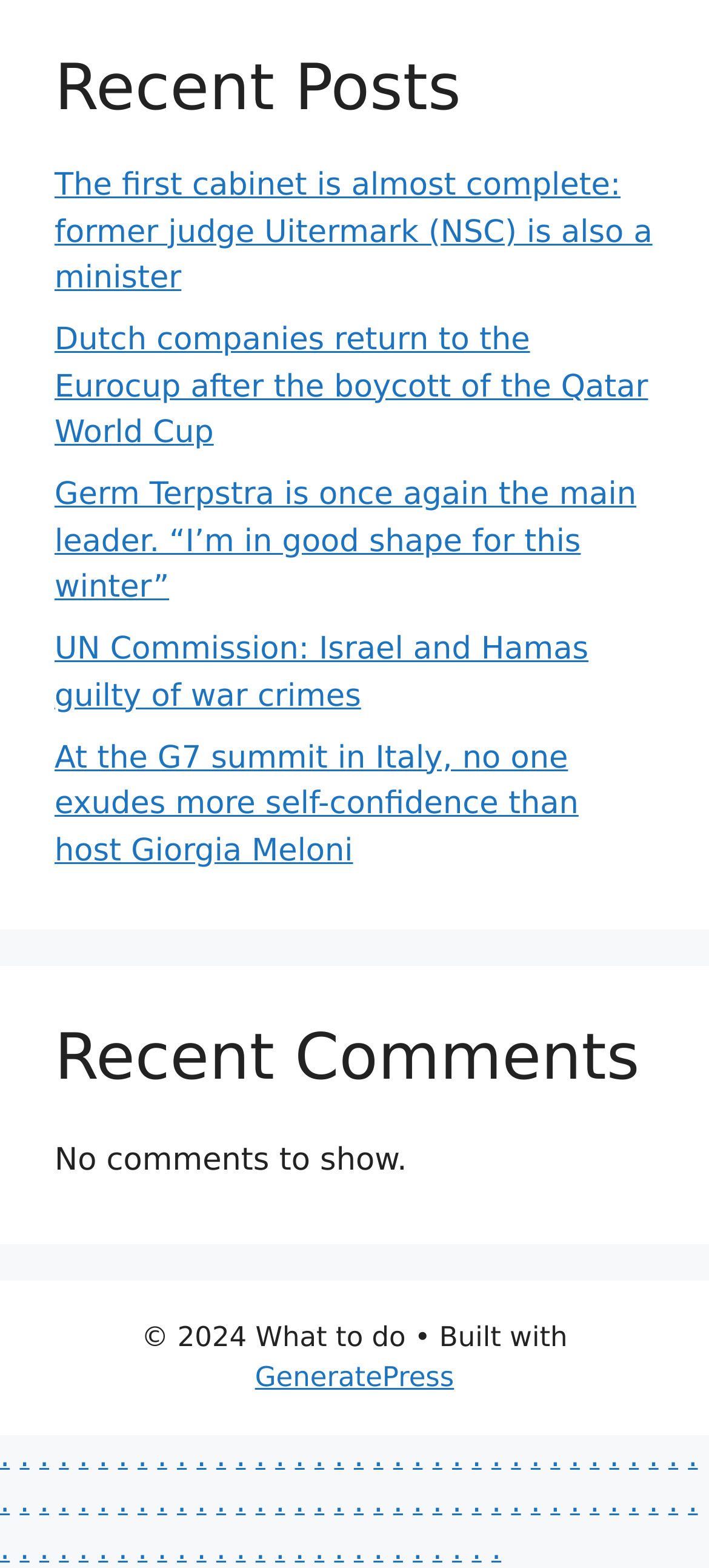Answer the following query with a single word or phrase:
How many pagination links are there at the bottom of the webpage?

43